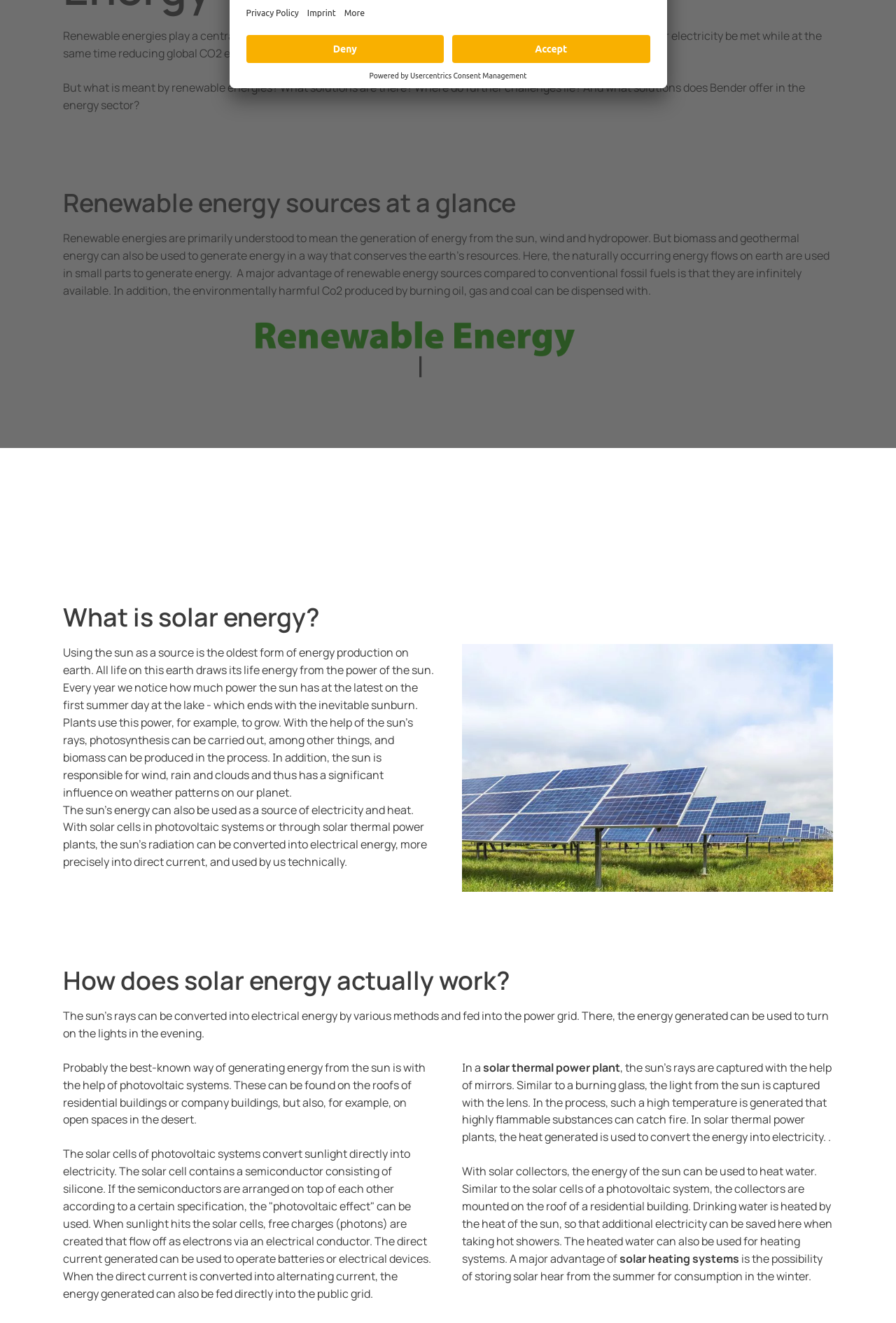Please specify the bounding box coordinates in the format (top-left x, top-left y, bottom-right x, bottom-right y), with values ranging from 0 to 1. Identify the bounding box for the UI component described as follows: Privacy Policy

[0.275, 0.004, 0.333, 0.014]